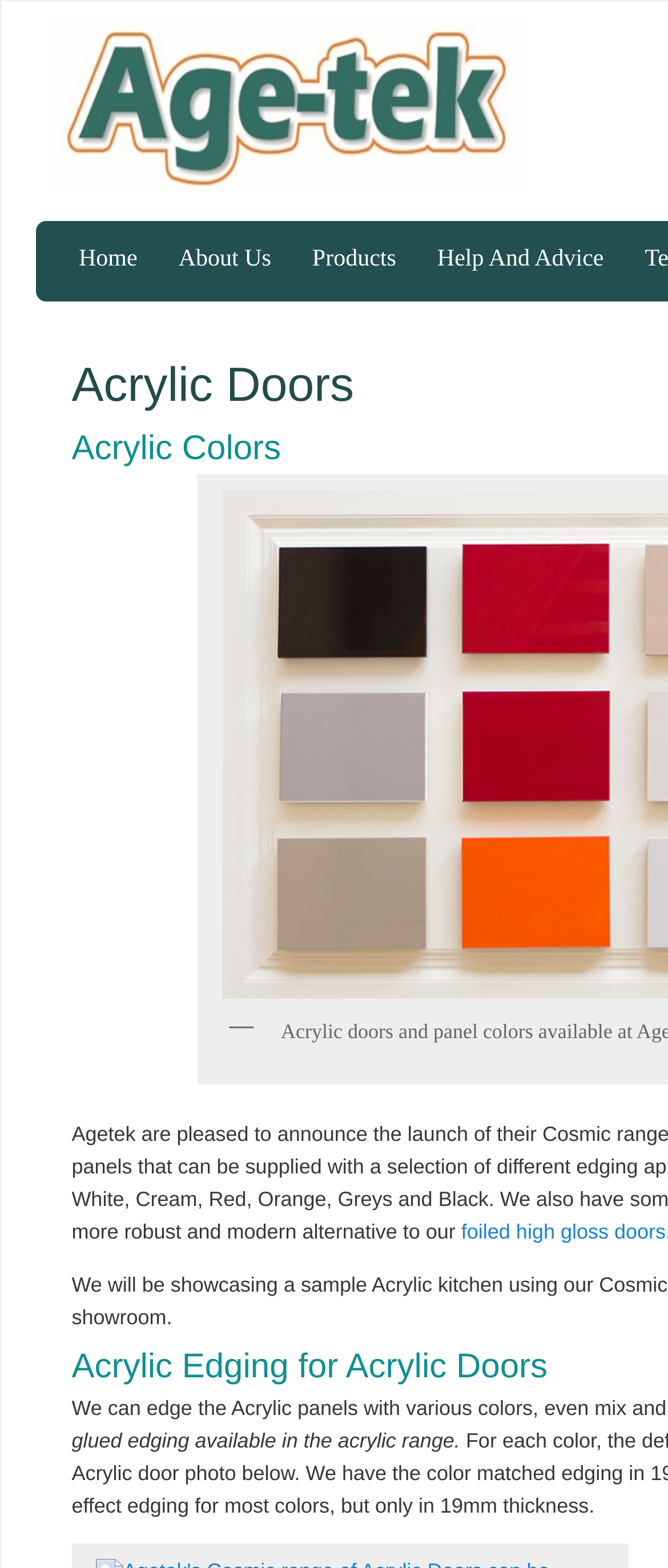How many main navigation links are there?
Provide a short answer using one word or a brief phrase based on the image.

4